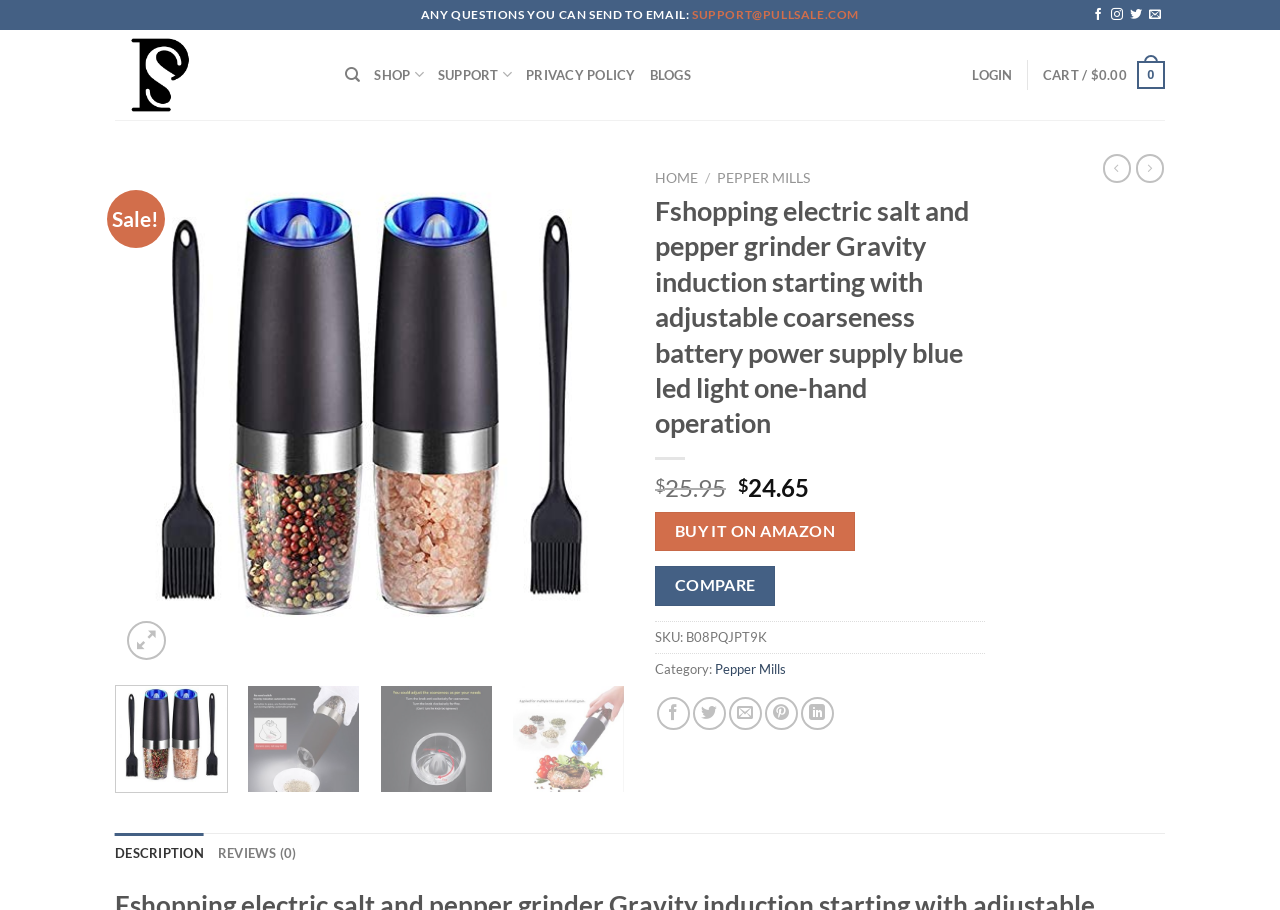Please specify the bounding box coordinates of the clickable region to carry out the following instruction: "Send an email to support". The coordinates should be four float numbers between 0 and 1, in the format [left, top, right, bottom].

[0.541, 0.008, 0.671, 0.025]